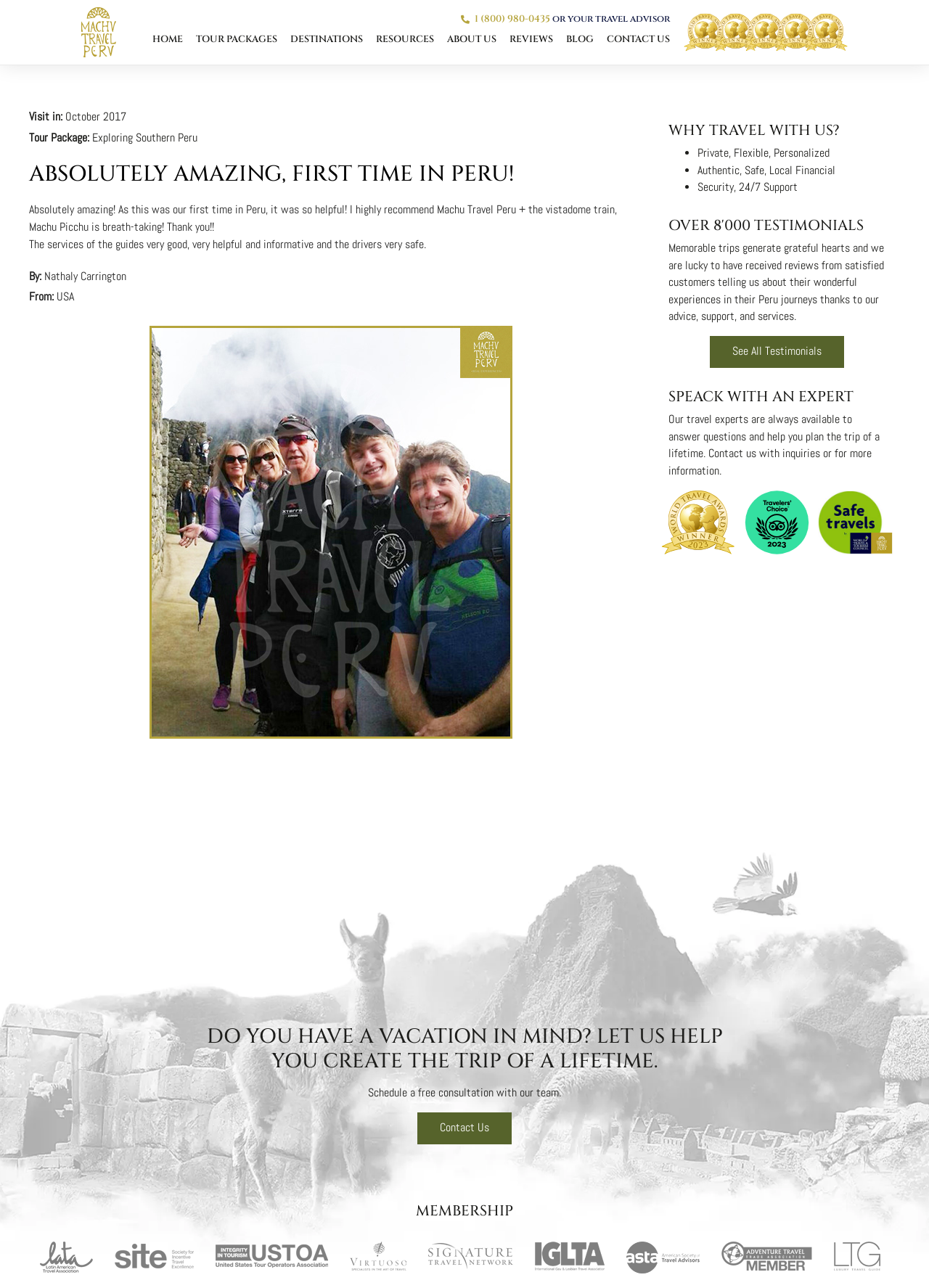What is the country of origin of the reviewer?
Using the image provided, answer with just one word or phrase.

USA